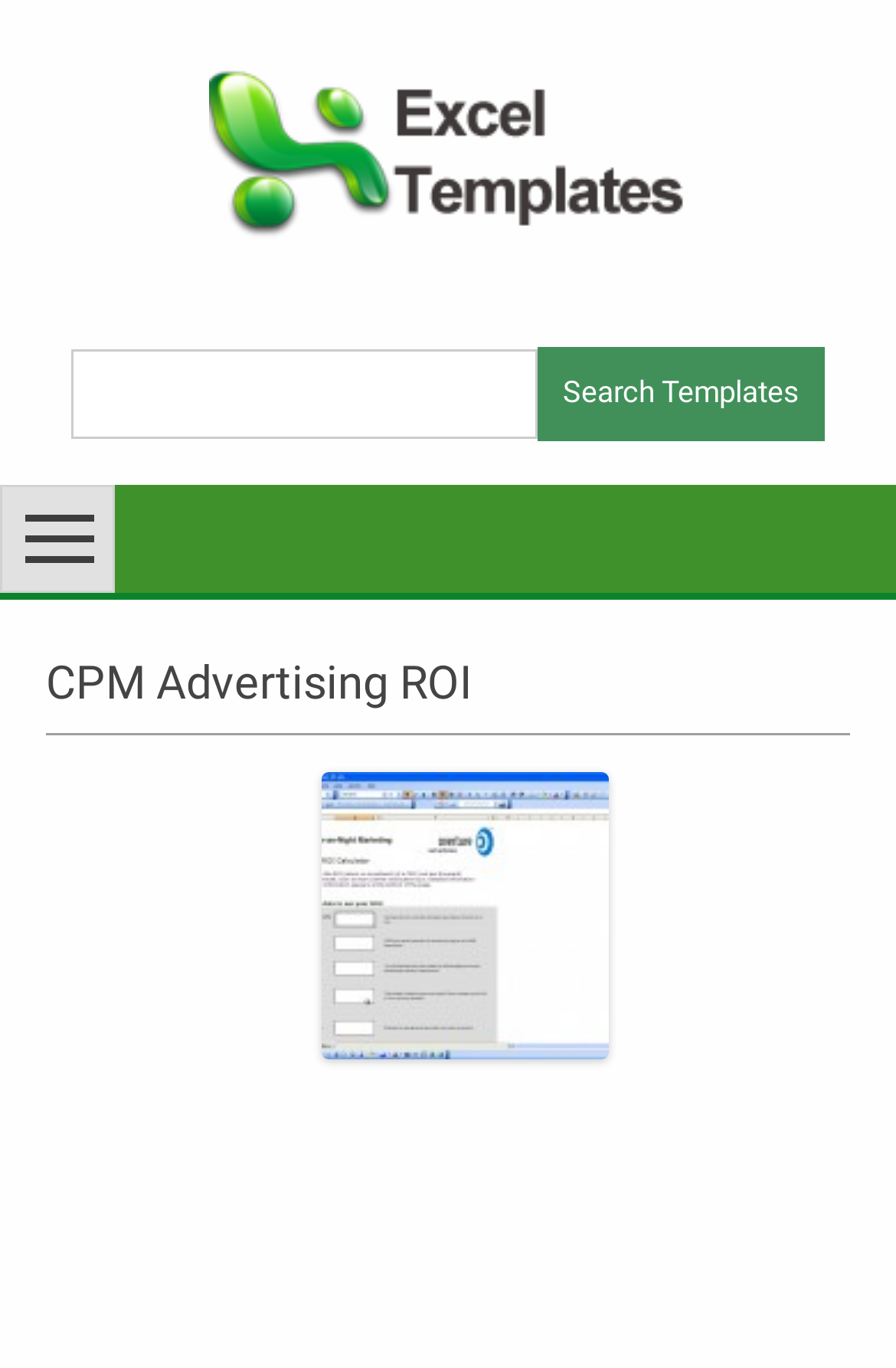Provide a one-word or short-phrase response to the question:
What is the position of the 'Skip to content' link?

Top-right